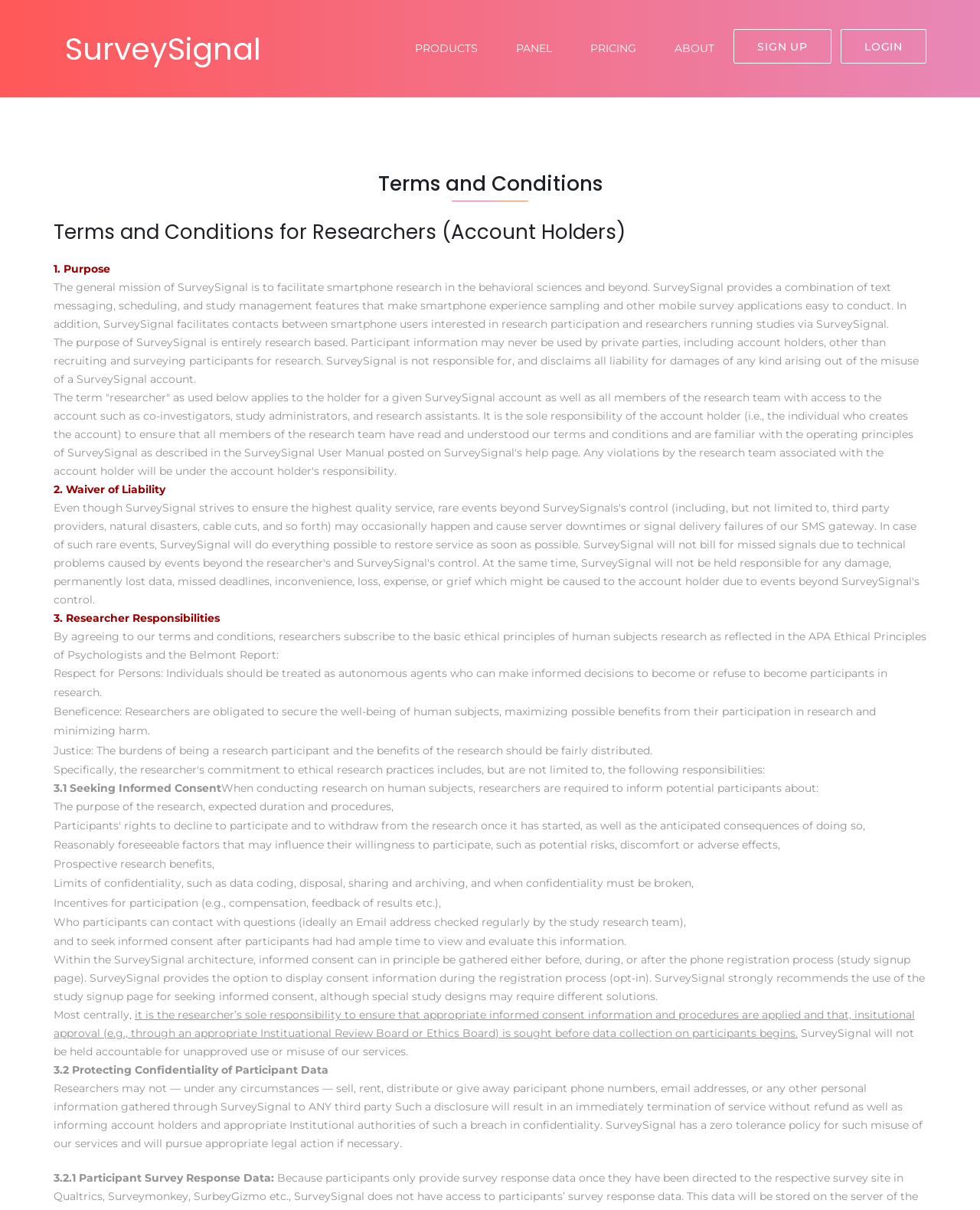Give an in-depth explanation of the webpage layout and content.

The webpage is about SurveySignal, a platform that enables advanced surveys using experience sampling method (ESM) or ecological momentary assessment (EMA). At the top, there is a heading with the title "SurveySignal" and a link with the same name. Below this, there are four links: "PRODUCTS", "PANEL", "PRICING", and "ABOUT", which are aligned horizontally and take up about half of the screen width.

On the right side of the top section, there are two links: "SIGN UP" and "LOGIN", with a small gap in between. Below these links, there is a heading that says "Terms and Conditions" and a subheading that says "Terms and Conditions for Researchers (Account Holders)".

The main content of the webpage is a long text that outlines the terms and conditions of using SurveySignal. The text is divided into sections with headings, such as "1. Purpose", "2. Waiver of Liability", "3. Researcher Responsibilities", and so on. Each section has multiple paragraphs of text that explain the terms and conditions in detail.

The text is dense and takes up most of the screen space, with no images or other visual elements. The layout is simple and straightforward, with headings and paragraphs arranged in a logical order. Overall, the webpage appears to be a formal and informative page that provides detailed information about SurveySignal's terms and conditions.